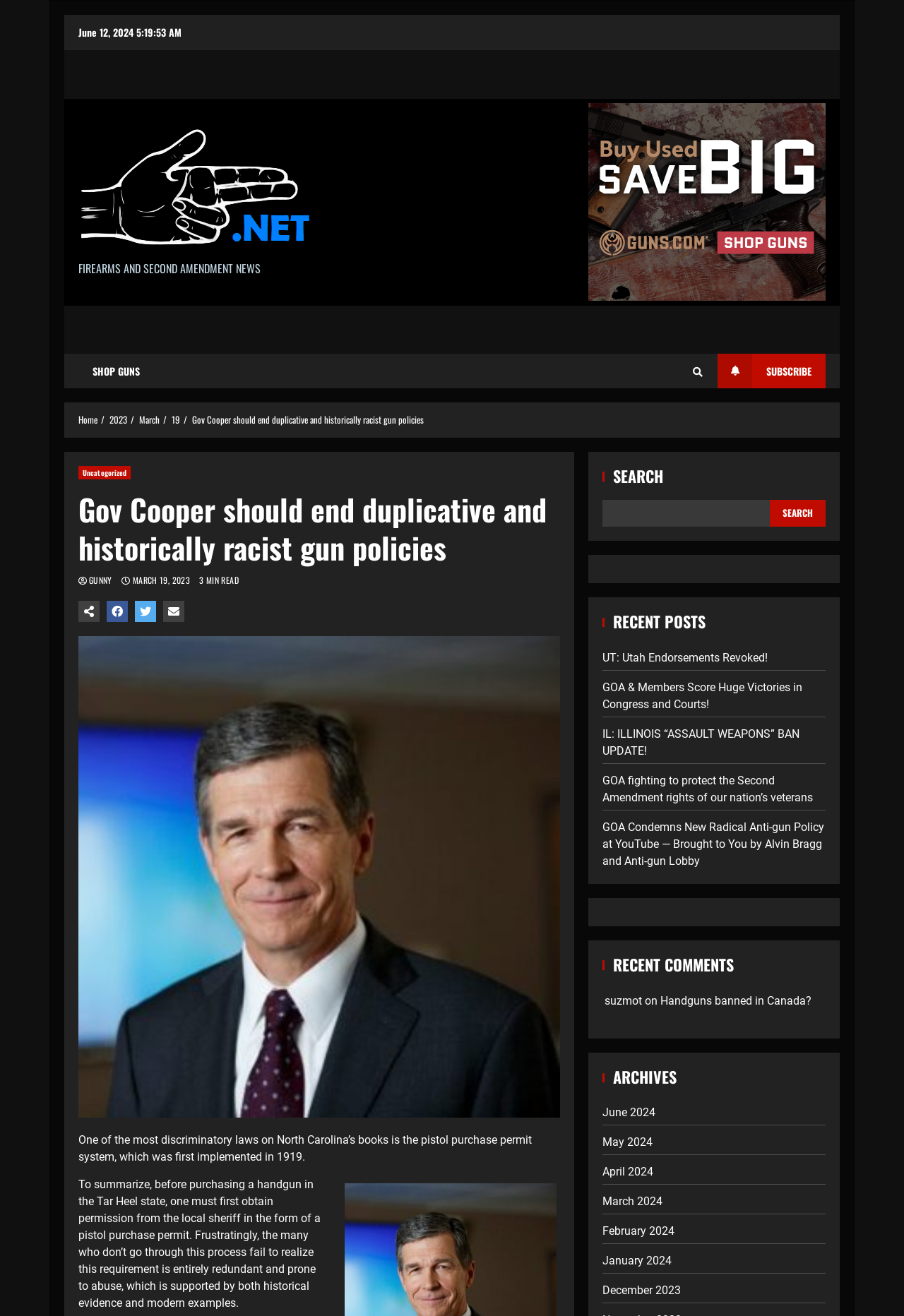What is the purpose of the search box?
Could you give a comprehensive explanation in response to this question?

I found the search box in the top-right corner of the webpage, which has a label 'SEARCH' and a button 'Search'. This suggests that the purpose of the search box is to allow users to search the website for specific content.